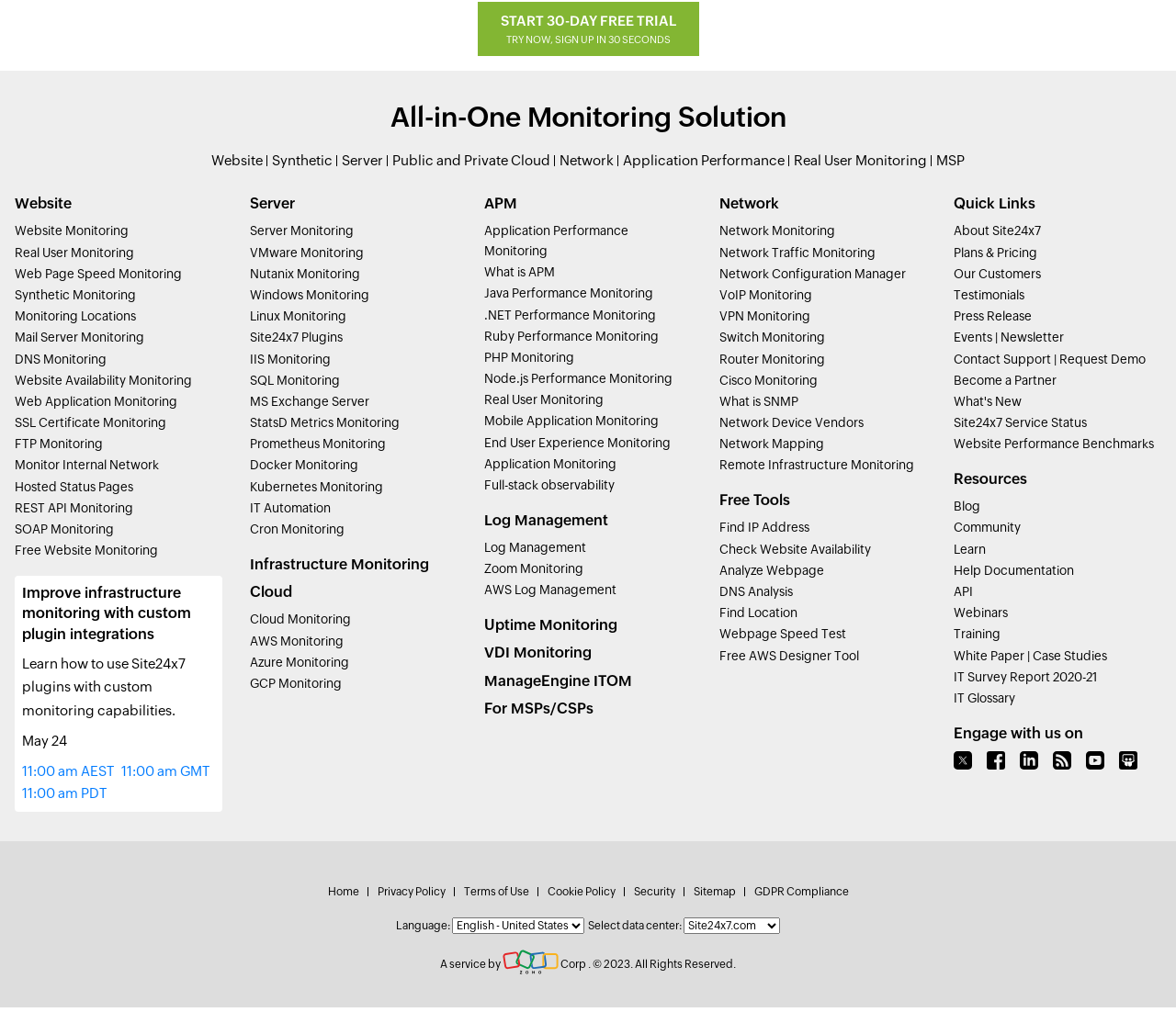Please specify the bounding box coordinates in the format (top-left x, top-left y, bottom-right x, bottom-right y), with all values as floating point numbers between 0 and 1. Identify the bounding box of the UI element described by: Press Release

[0.811, 0.305, 0.878, 0.32]